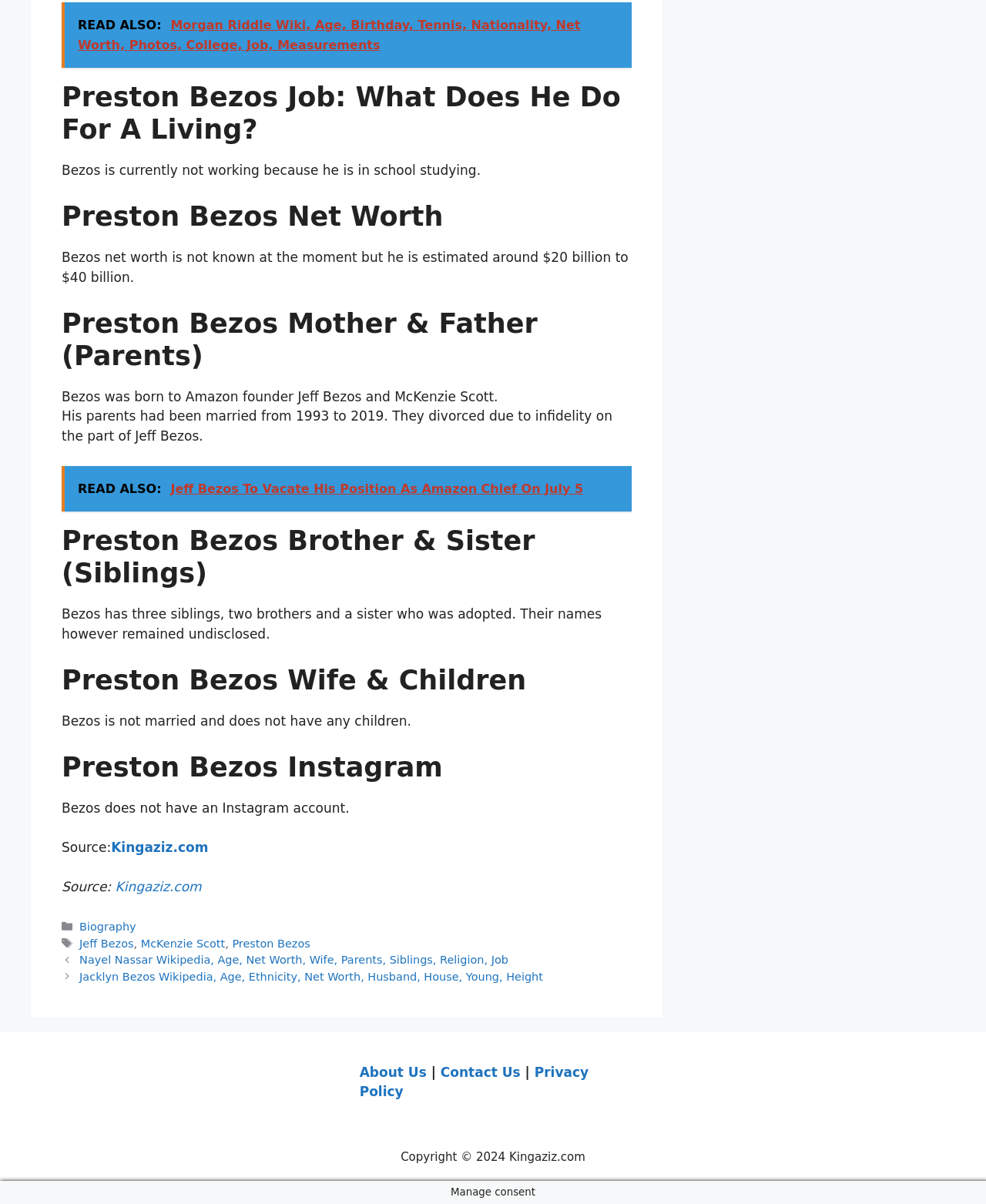Please find the bounding box coordinates of the element that must be clicked to perform the given instruction: "Visit the ABOUT page". The coordinates should be four float numbers from 0 to 1, i.e., [left, top, right, bottom].

None